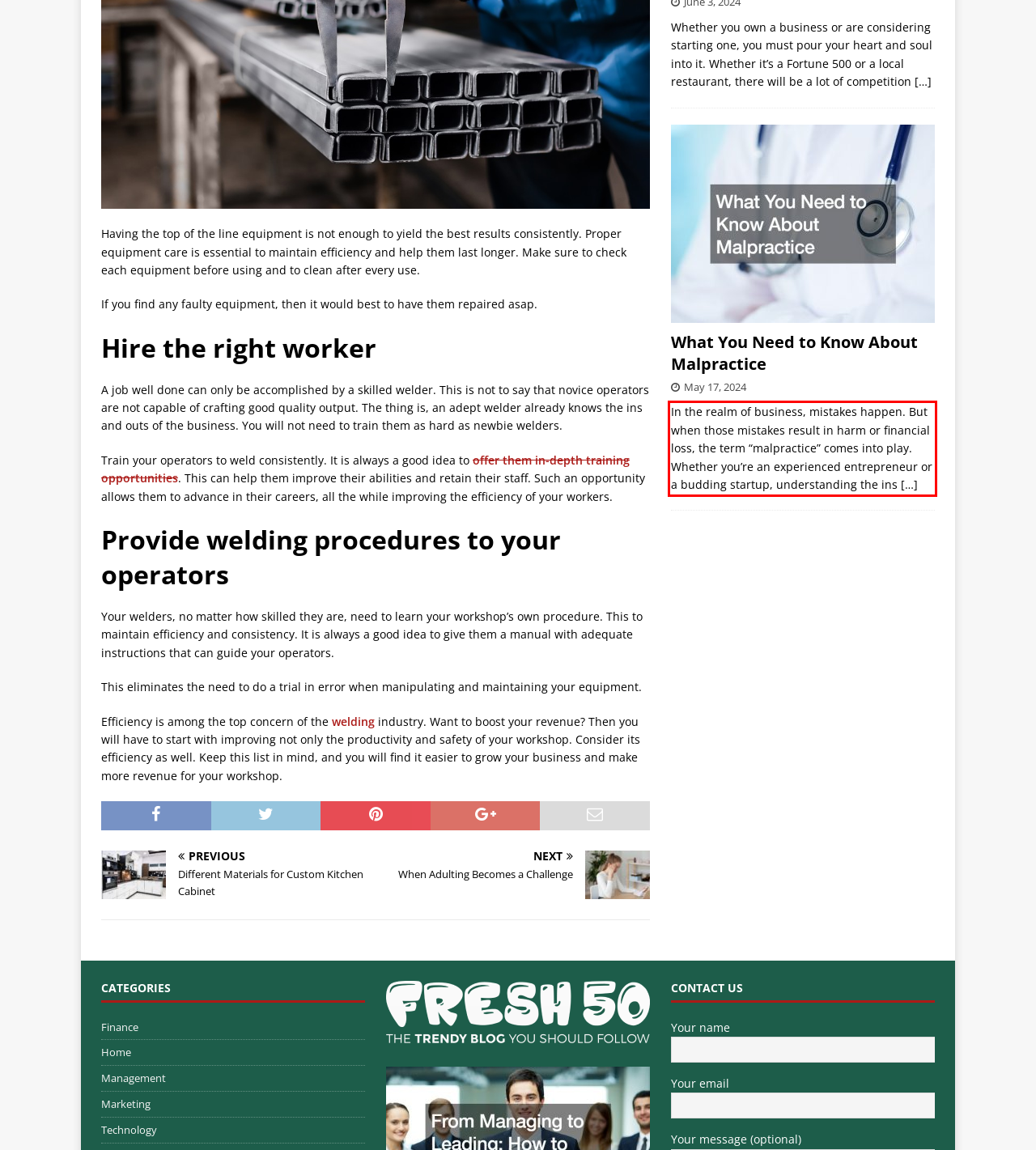Using the provided screenshot of a webpage, recognize and generate the text found within the red rectangle bounding box.

In the realm of business, mistakes happen. But when those mistakes result in harm or financial loss, the term “malpractice” comes into play. Whether you’re an experienced entrepreneur or a budding startup, understanding the ins […]